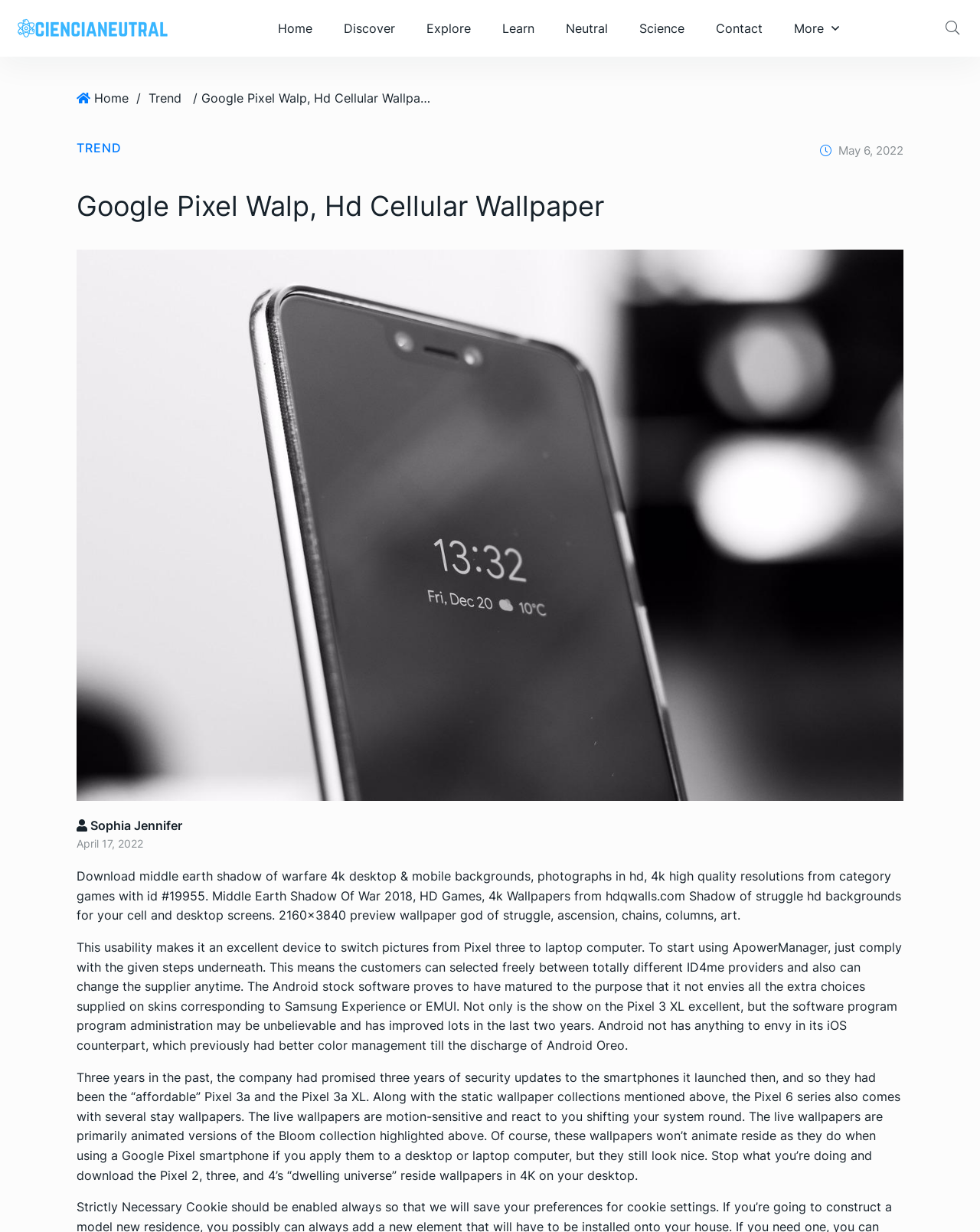Extract the bounding box coordinates of the UI element described by: "Science". The coordinates should include four float numbers ranging from 0 to 1, e.g., [left, top, right, bottom].

[0.638, 0.0, 0.712, 0.046]